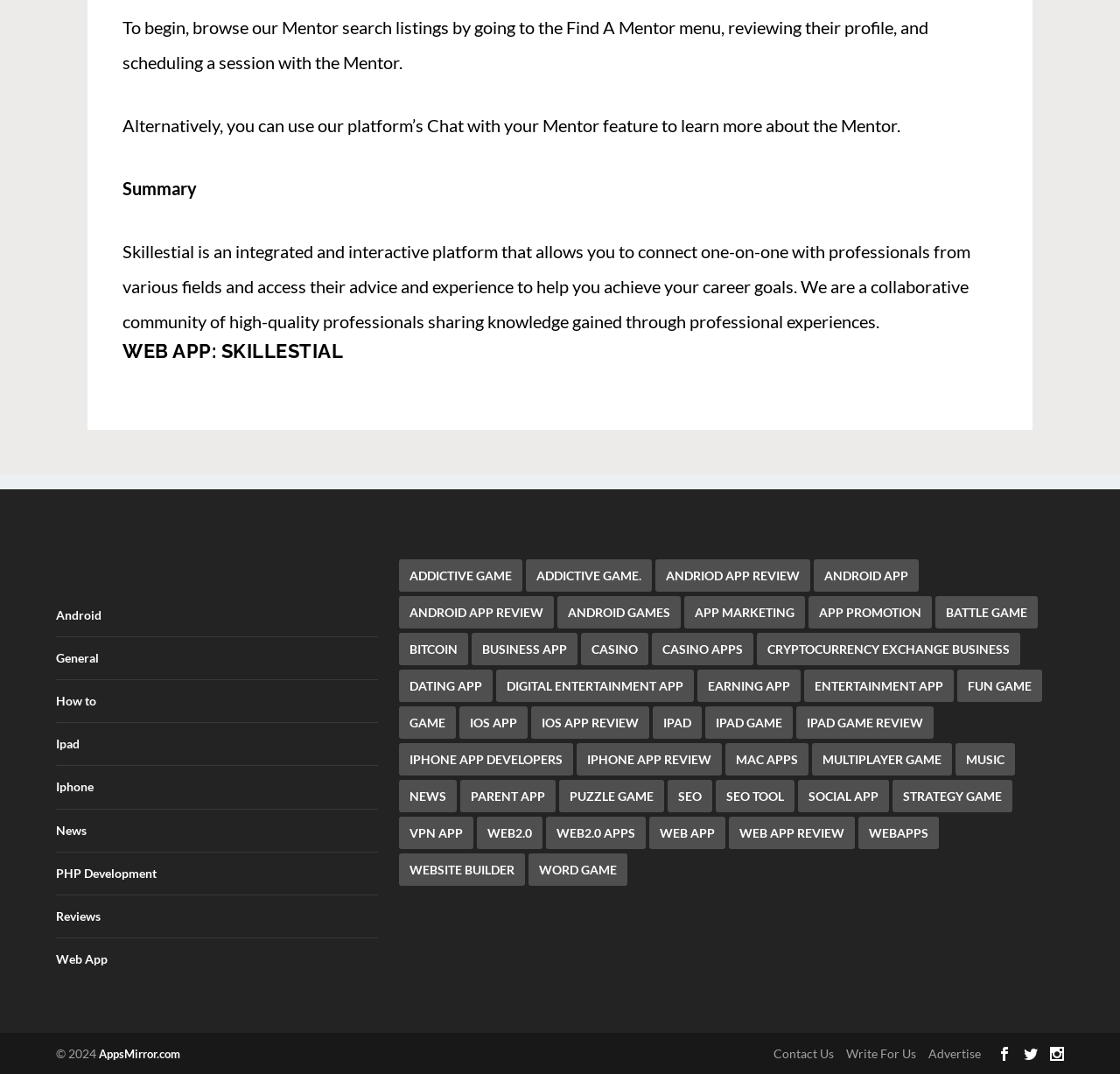Extract the bounding box coordinates for the HTML element that matches this description: "Contact". The coordinates should be four float numbers between 0 and 1, i.e., [left, top, right, bottom].

None